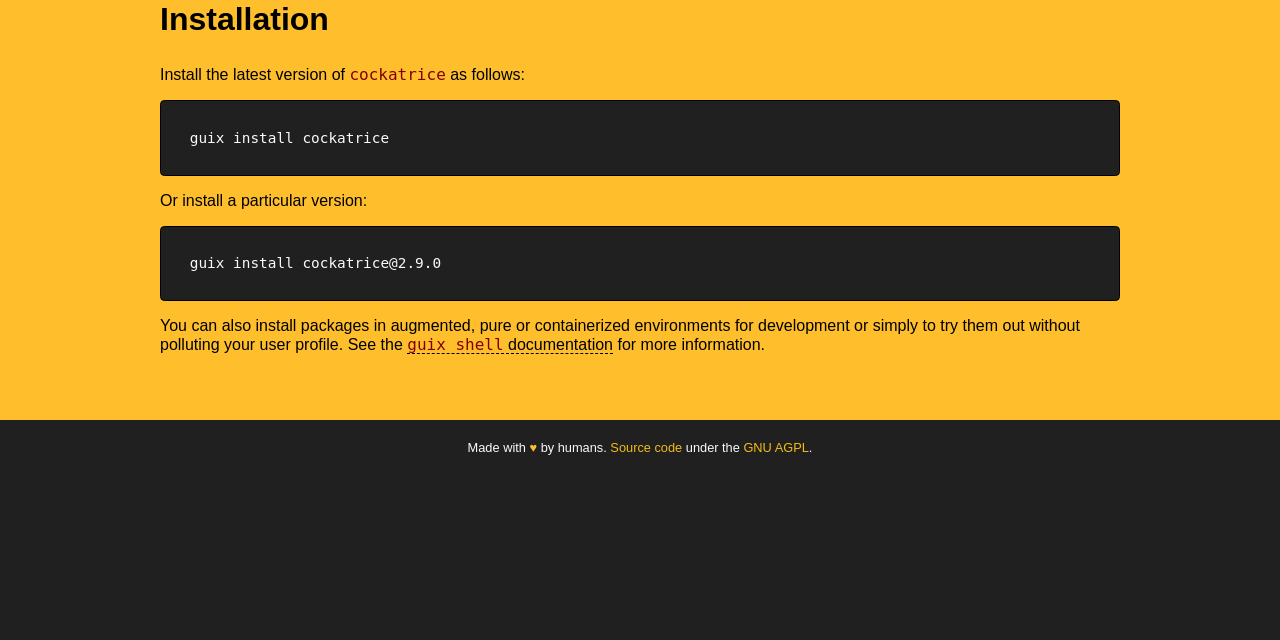Locate the UI element described by Source code in the provided webpage screenshot. Return the bounding box coordinates in the format (top-left x, top-left y, bottom-right x, bottom-right y), ensuring all values are between 0 and 1.

[0.477, 0.688, 0.533, 0.711]